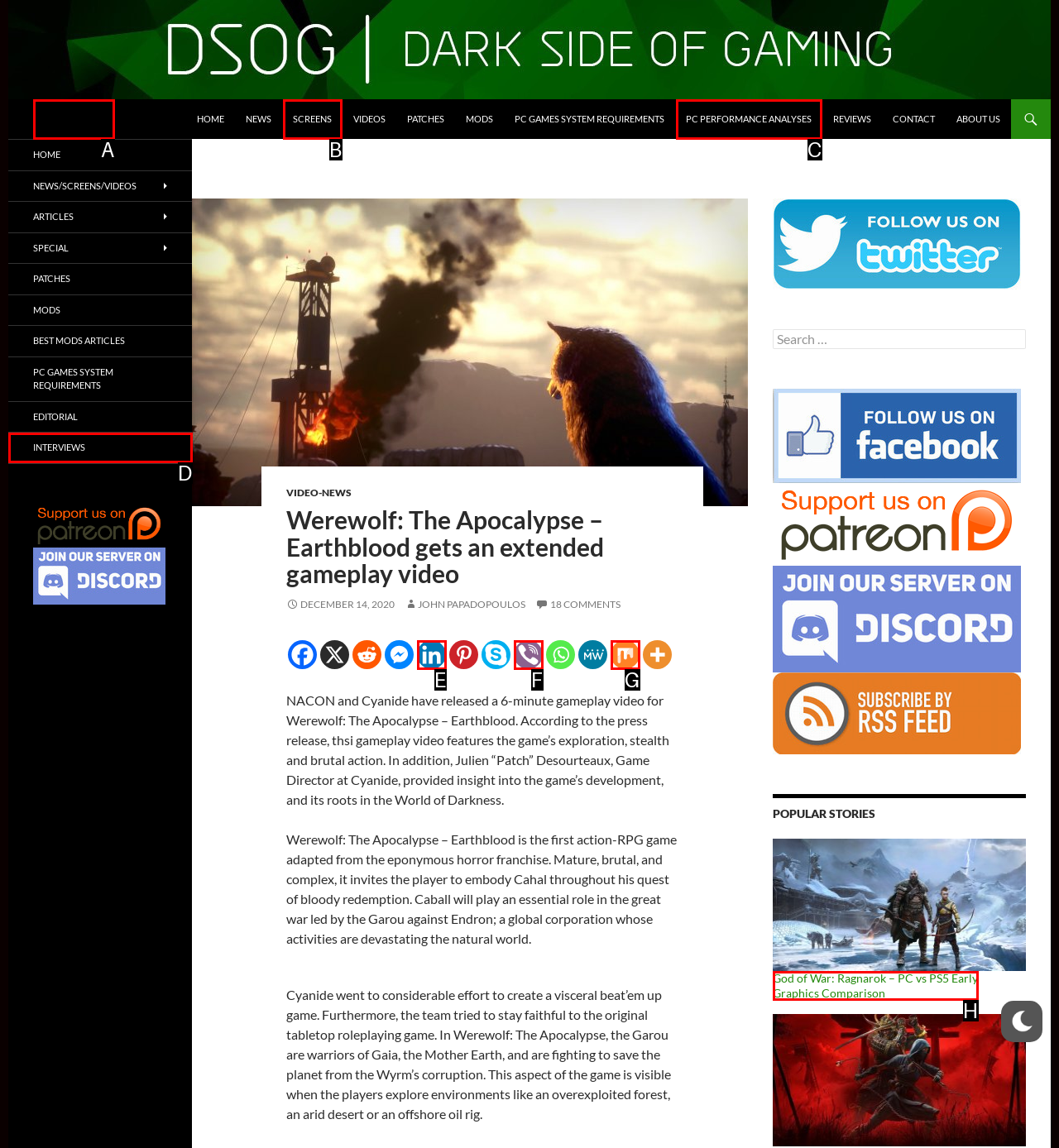Which option best describes: PC Performance Analyses
Respond with the letter of the appropriate choice.

C